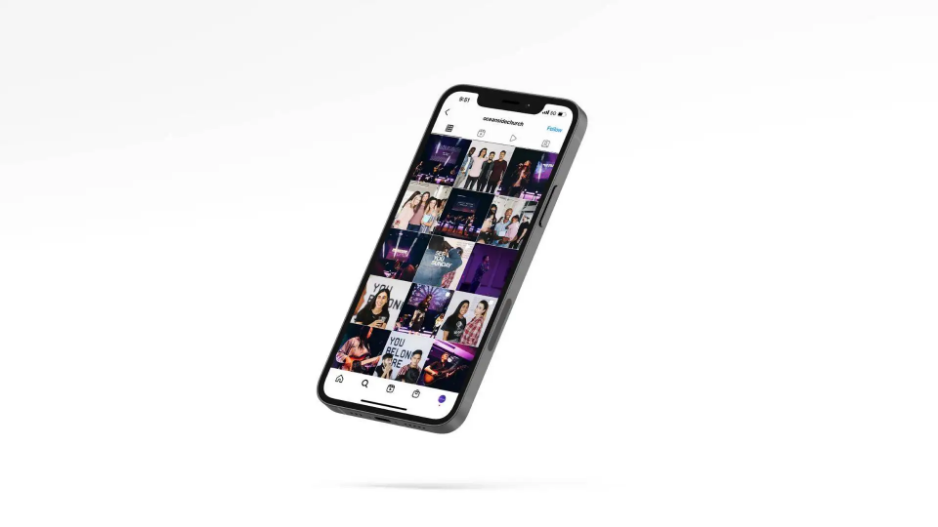What is the atmosphere created by the backdrop?
Give a single word or phrase answer based on the content of the image.

Lively